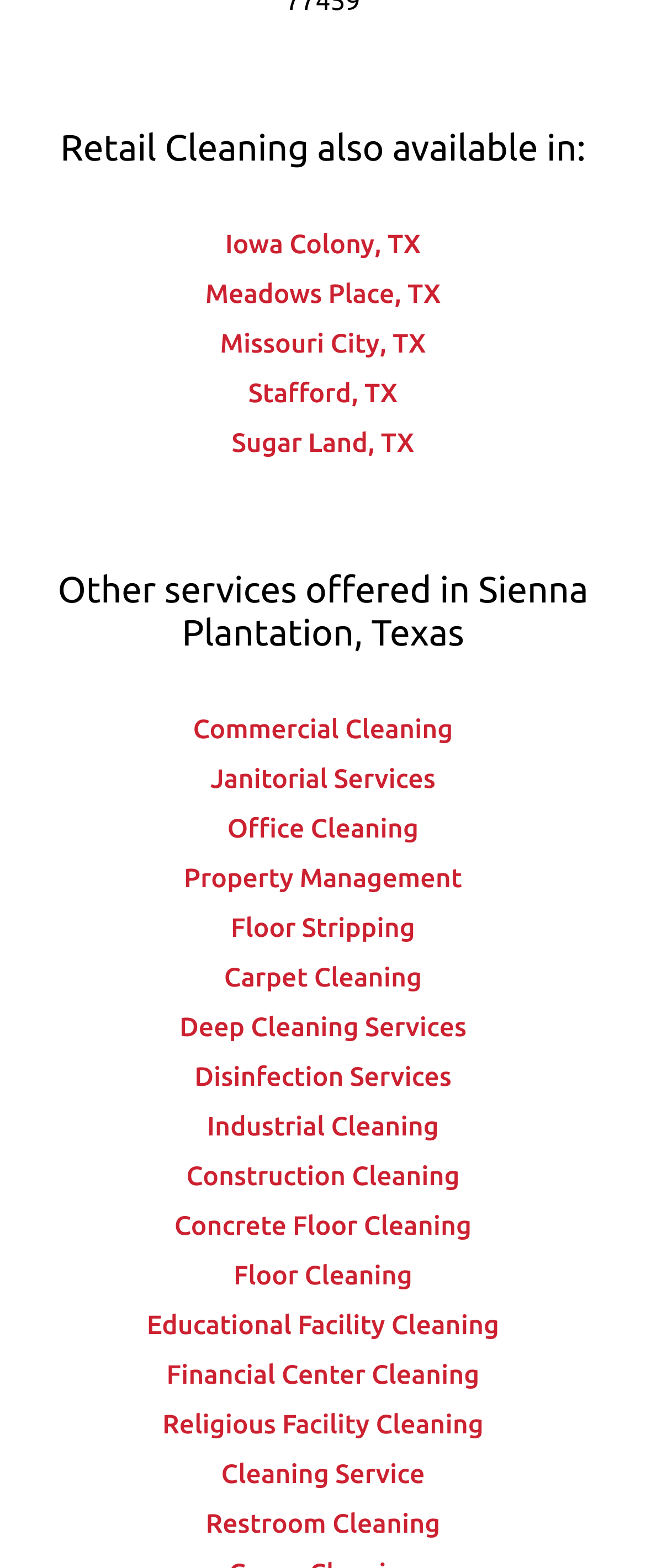Identify the bounding box coordinates for the region to click in order to carry out this instruction: "Learn about Commercial Cleaning services". Provide the coordinates using four float numbers between 0 and 1, formatted as [left, top, right, bottom].

[0.299, 0.455, 0.701, 0.474]